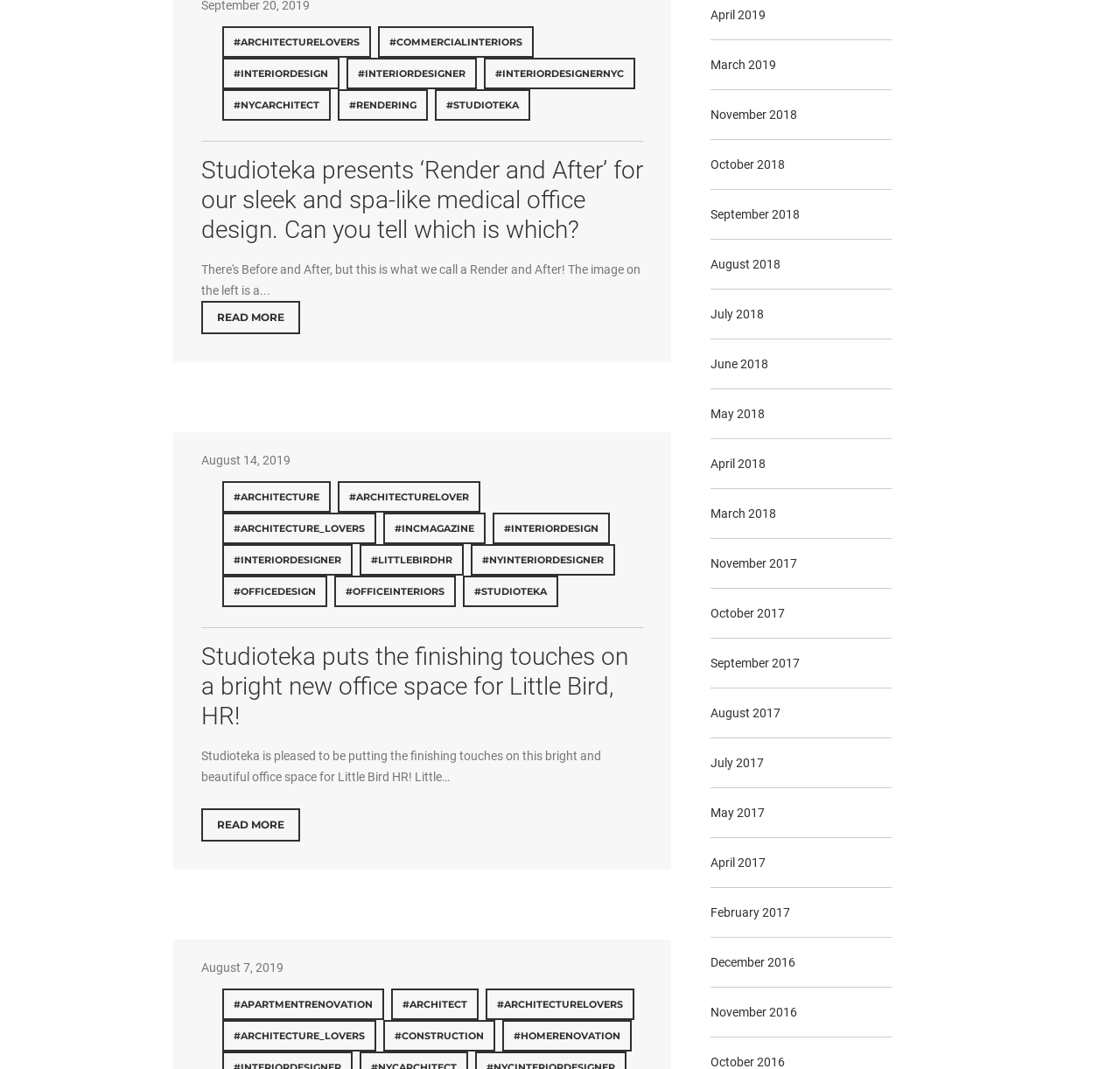Please analyze the image and give a detailed answer to the question:
How many articles are listed on the webpage?

The question is asking how many articles are listed on the webpage. By looking at the webpage, we can see that there are at least two articles listed, one about 'Render and After' and one about Little Bird HR. There may be more articles listed, but we can confirm that there are at least two.